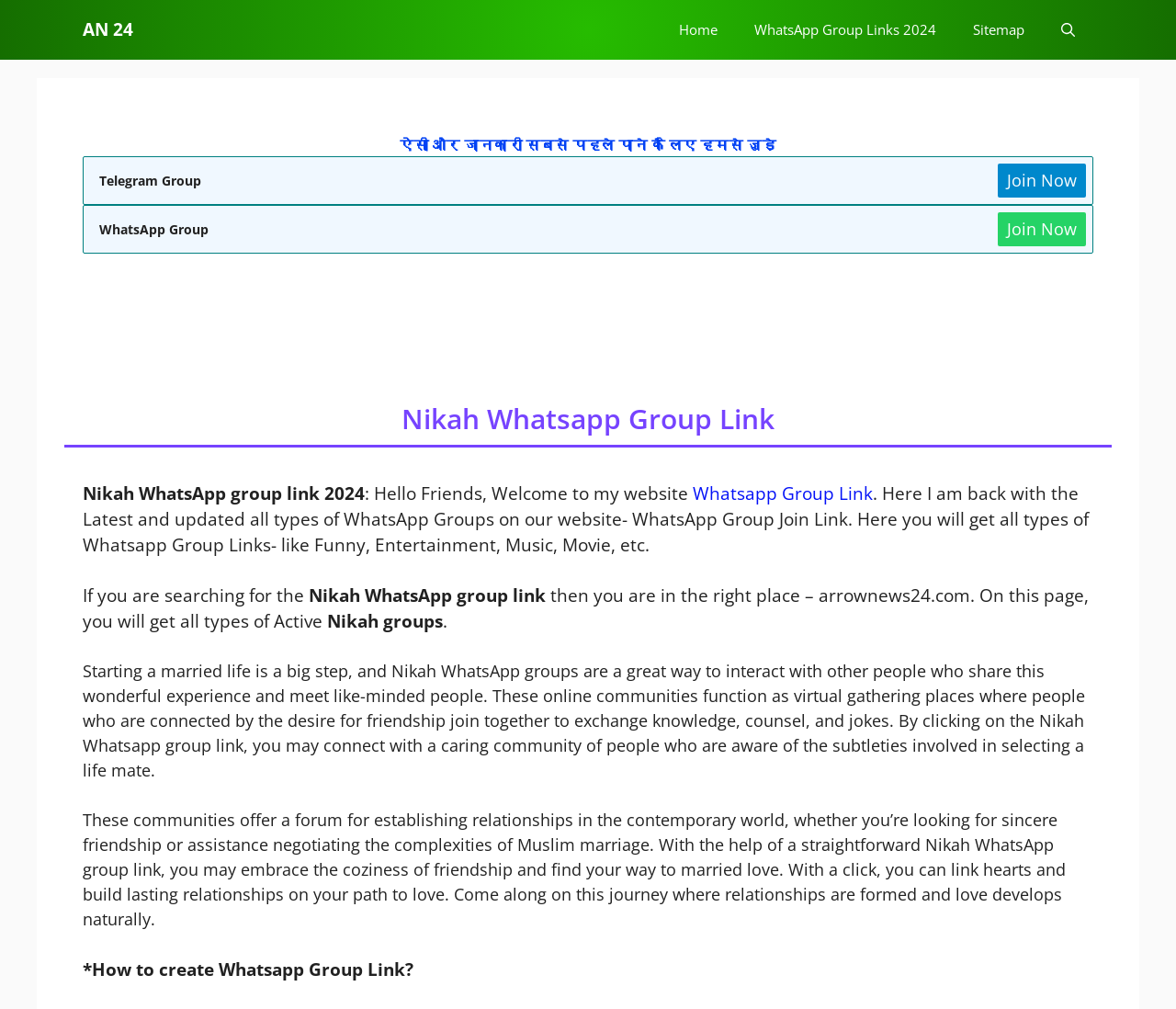Locate the bounding box coordinates of the element that should be clicked to execute the following instruction: "Join WhatsApp Group".

[0.848, 0.21, 0.923, 0.244]